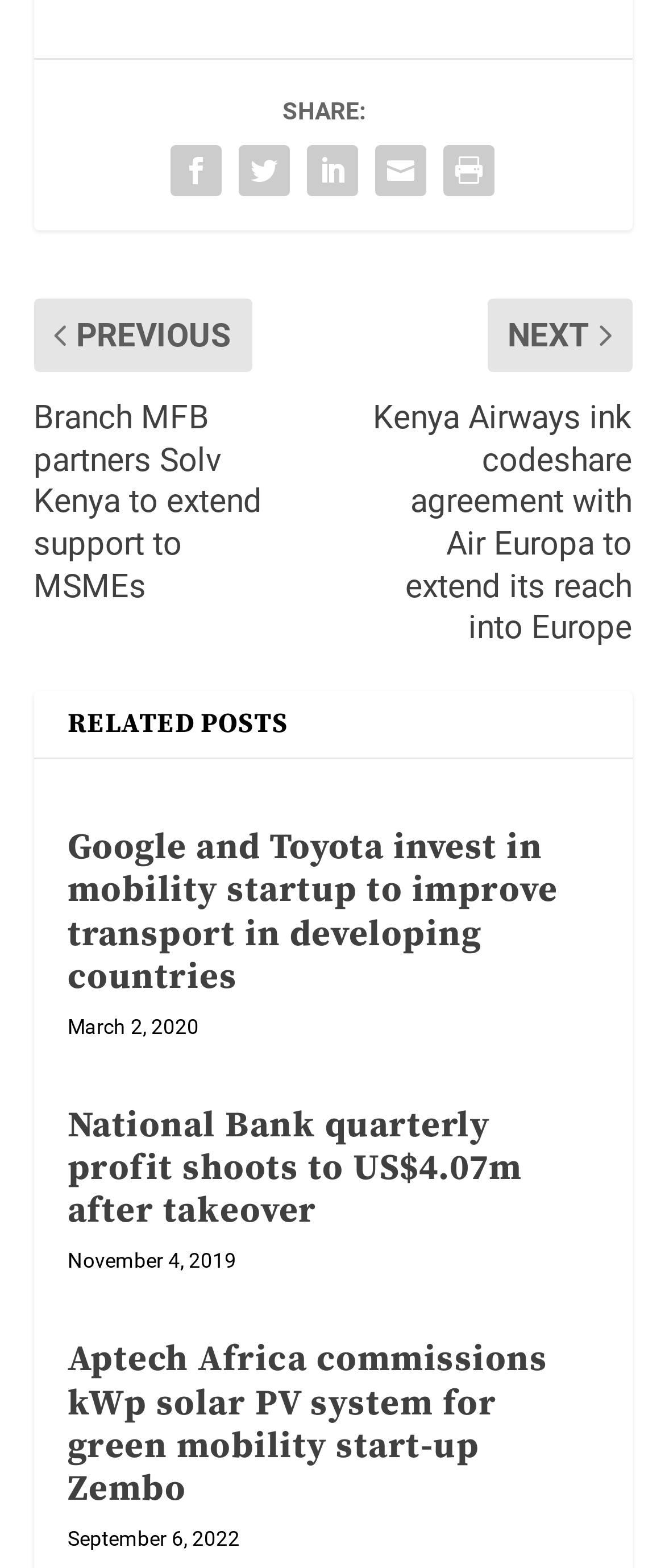Pinpoint the bounding box coordinates of the element to be clicked to execute the instruction: "Read Google and Toyota invest in mobility startup to improve transport in developing countries".

[0.101, 0.527, 0.838, 0.637]